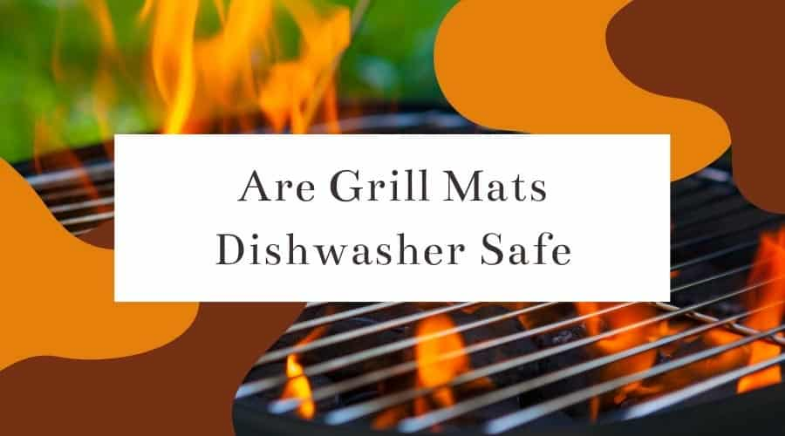Offer an in-depth description of the image shown.

The image features a visually striking design centered around the question, "Are Grill Mats Dishwasher Safe," which is displayed in elegant typography. The background is dynamic, showcasing a grilling setup with vibrant flames, suggesting the active cooking environment associated with outdoor grilling. The left side of the image is adorned with warm, abstract shapes in shades of orange and brown, adding an artistic flair. This composition effectively captures attention and invites viewers to explore the safety and convenience of cleaning grill mats, hinting at the practical insights offered in the accompanying article.